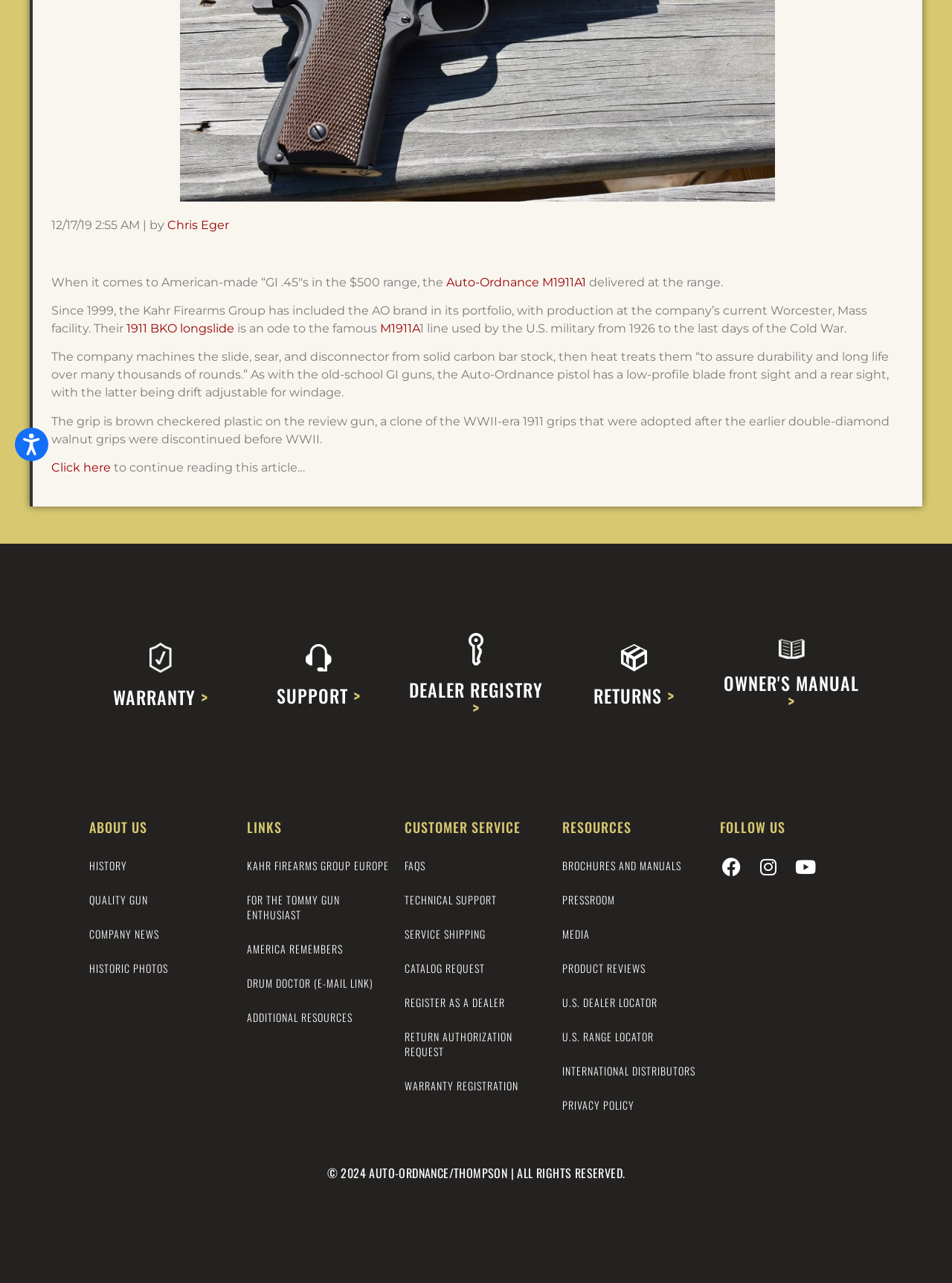From the webpage screenshot, predict the bounding box coordinates (top-left x, top-left y, bottom-right x, bottom-right y) for the UI element described here: Find Facebook ID

None